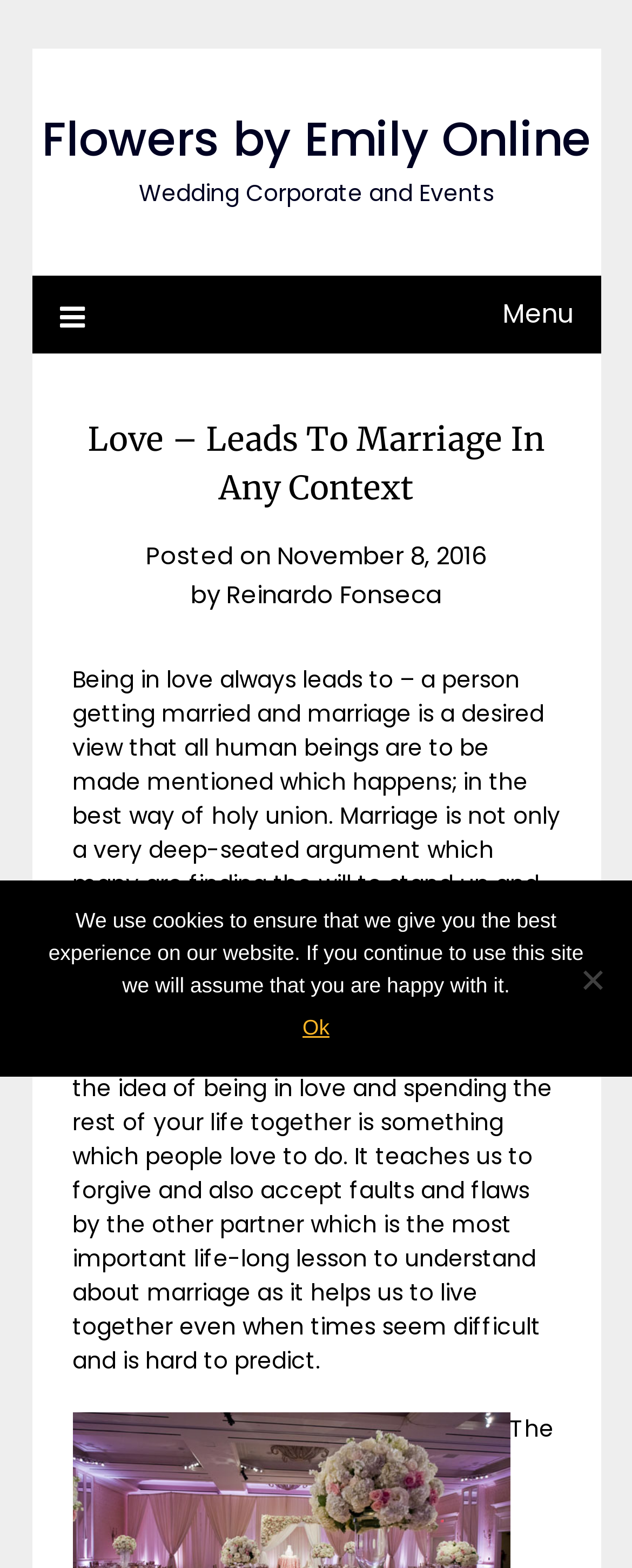Extract the primary headline from the webpage and present its text.

Love – Leads To Marriage In Any Context